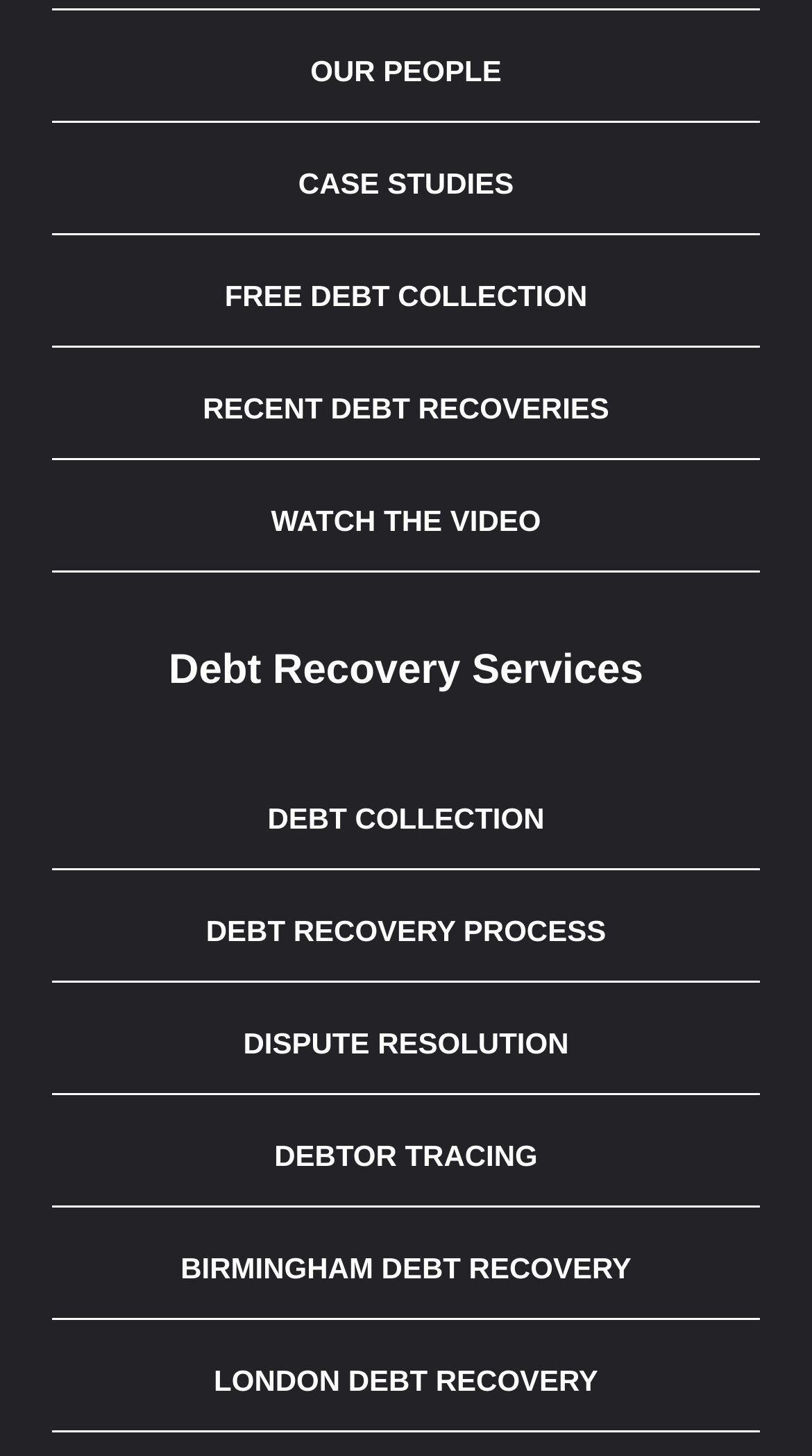Please find the bounding box coordinates of the clickable region needed to complete the following instruction: "Click on OUR PEOPLE". The bounding box coordinates must consist of four float numbers between 0 and 1, i.e., [left, top, right, bottom].

[0.064, 0.014, 0.936, 0.084]